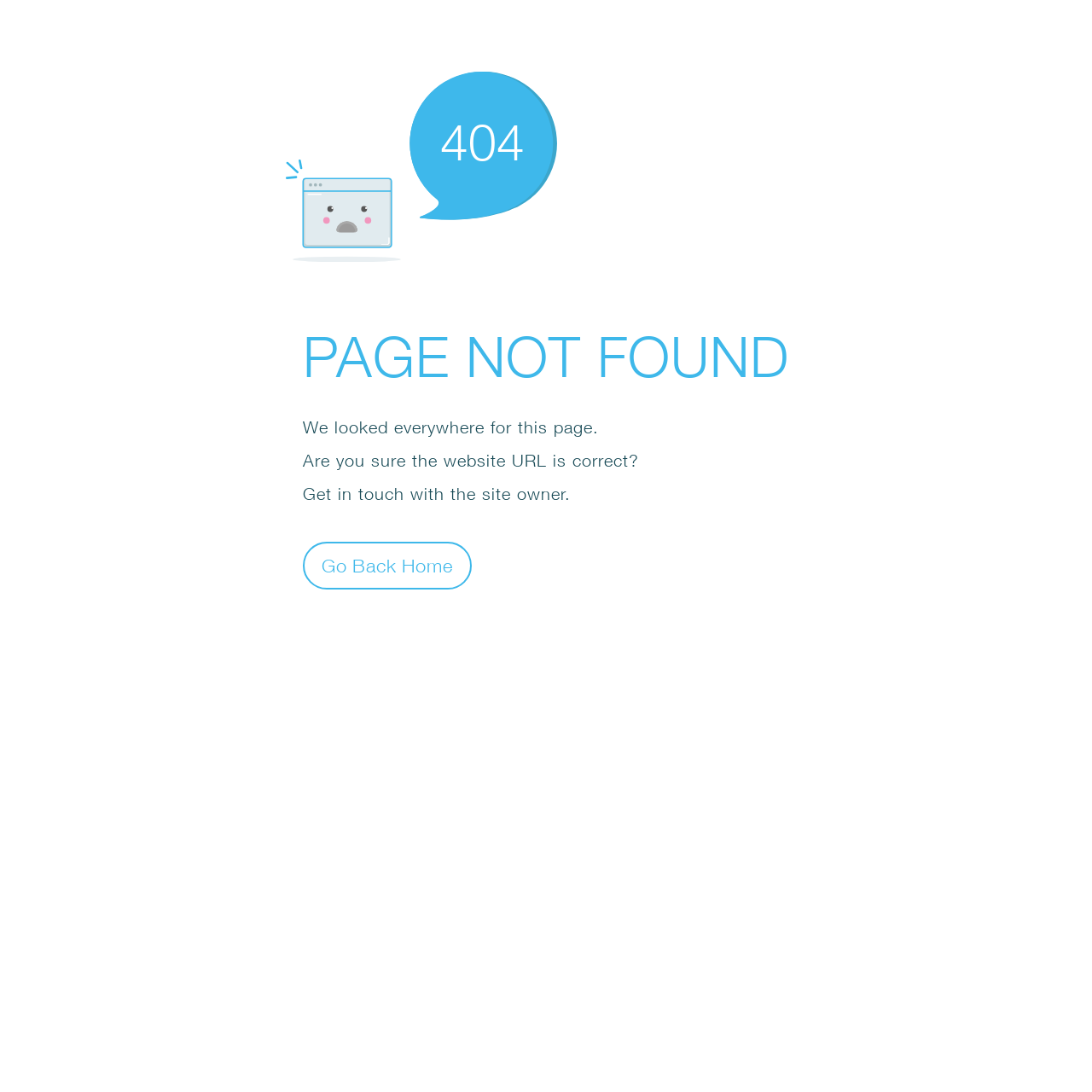What is the button displayed at the bottom of the page?
Refer to the image and provide a concise answer in one word or phrase.

Go Back Home